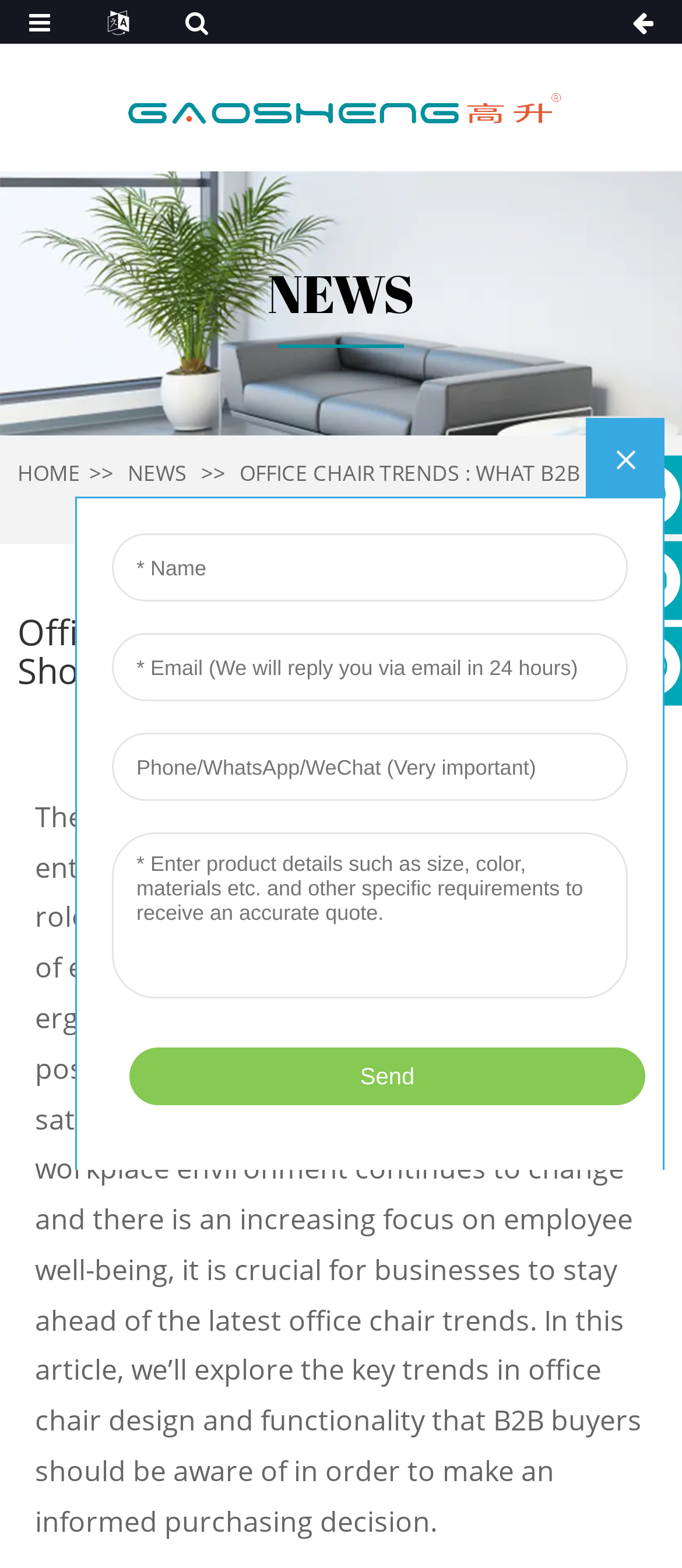Generate a thorough explanation of the webpage's elements.

The webpage appears to be an article about office chair trends and their importance in the workplace. At the top-left corner, there is a figure element, and below it, a logo image with the text "logo9" is positioned. To the right of the logo, there is a heading element with the text "NEWS". 

Below the logo and the "NEWS" heading, there are three links: "HOME", "NEWS", and "OFFICE CHAIR TRENDS : WHAT B2B BUYERS SHOULD KNOW TO STAY AHEAD", which are aligned horizontally. 

Further down, there is a heading element with the same text as the third link, "Office Chair Trends : What B2B Buyers Should Know to Stay Ahead". Below this heading, there is a large block of static text that summarizes the importance of office chair selection for enterprises, highlighting its impact on employee health, job satisfaction, and performance. The text also introduces the article's purpose, which is to explore the key trends in office chair design and functionality.

To the right of the static text block, there are three images aligned vertically, representing "tel", "email", and "whatsapp" contact options. Above these images, there is an iframe element that takes up a significant portion of the page.